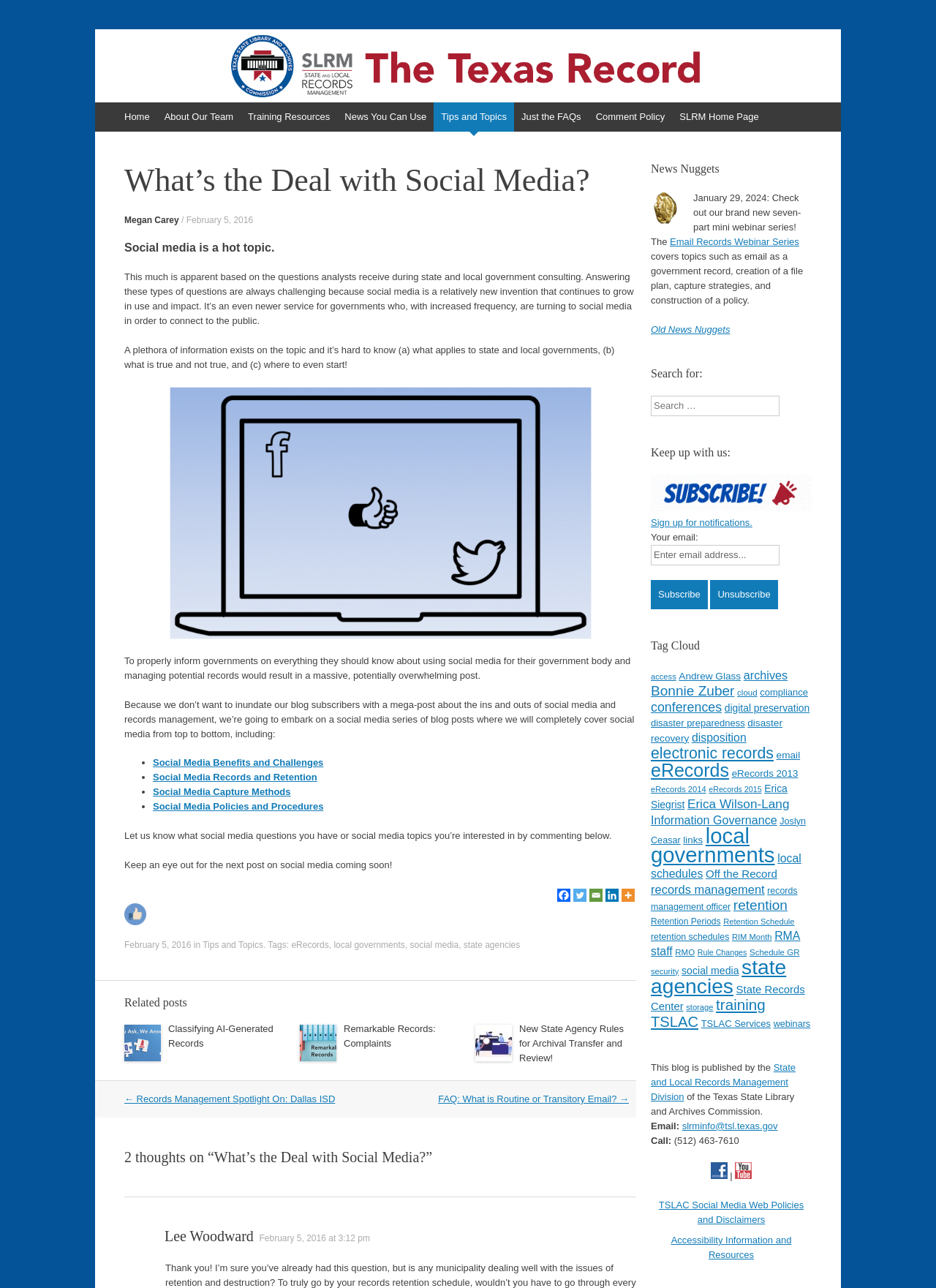Locate the bounding box coordinates of the clickable part needed for the task: "View the 'Related posts'".

[0.133, 0.773, 0.68, 0.784]